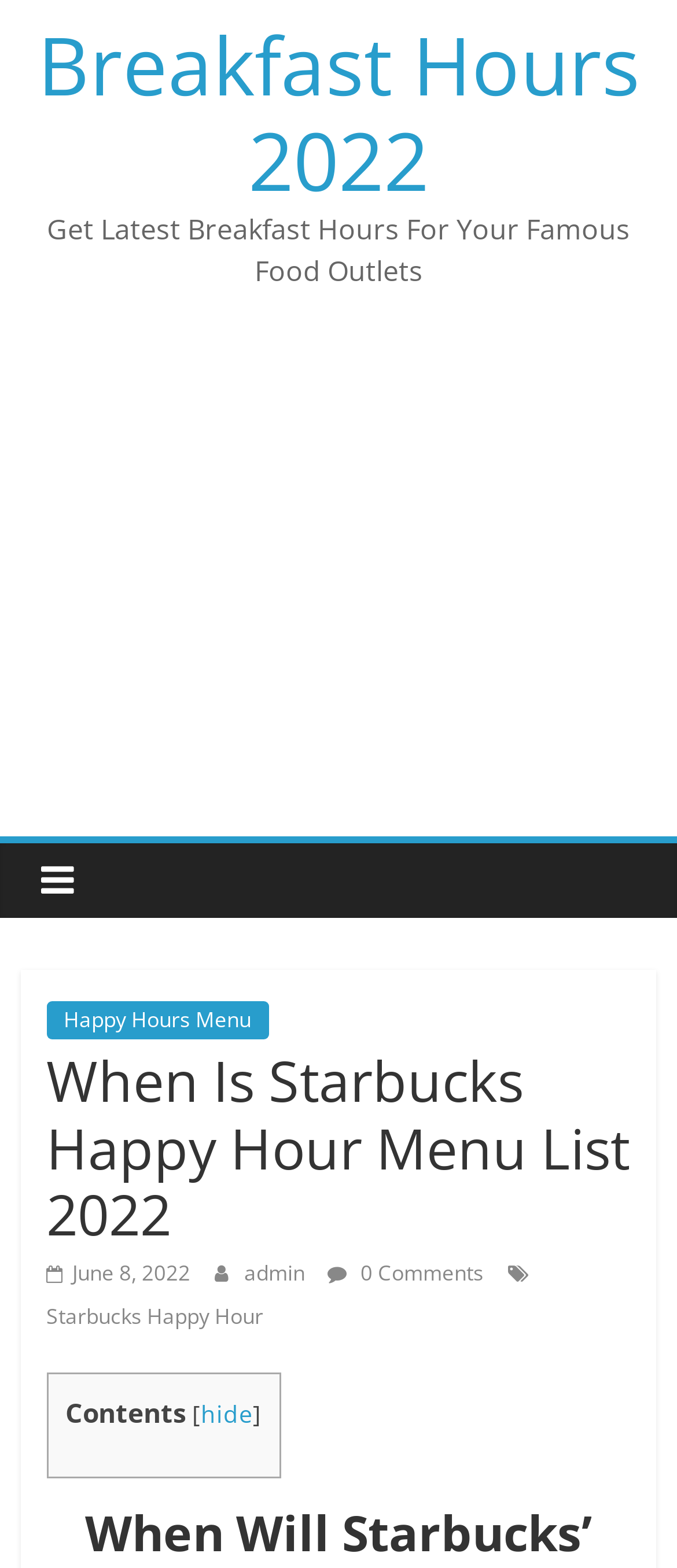Reply to the question with a single word or phrase:
What is the purpose of the table with the heading 'Contents'?

To provide a table of contents